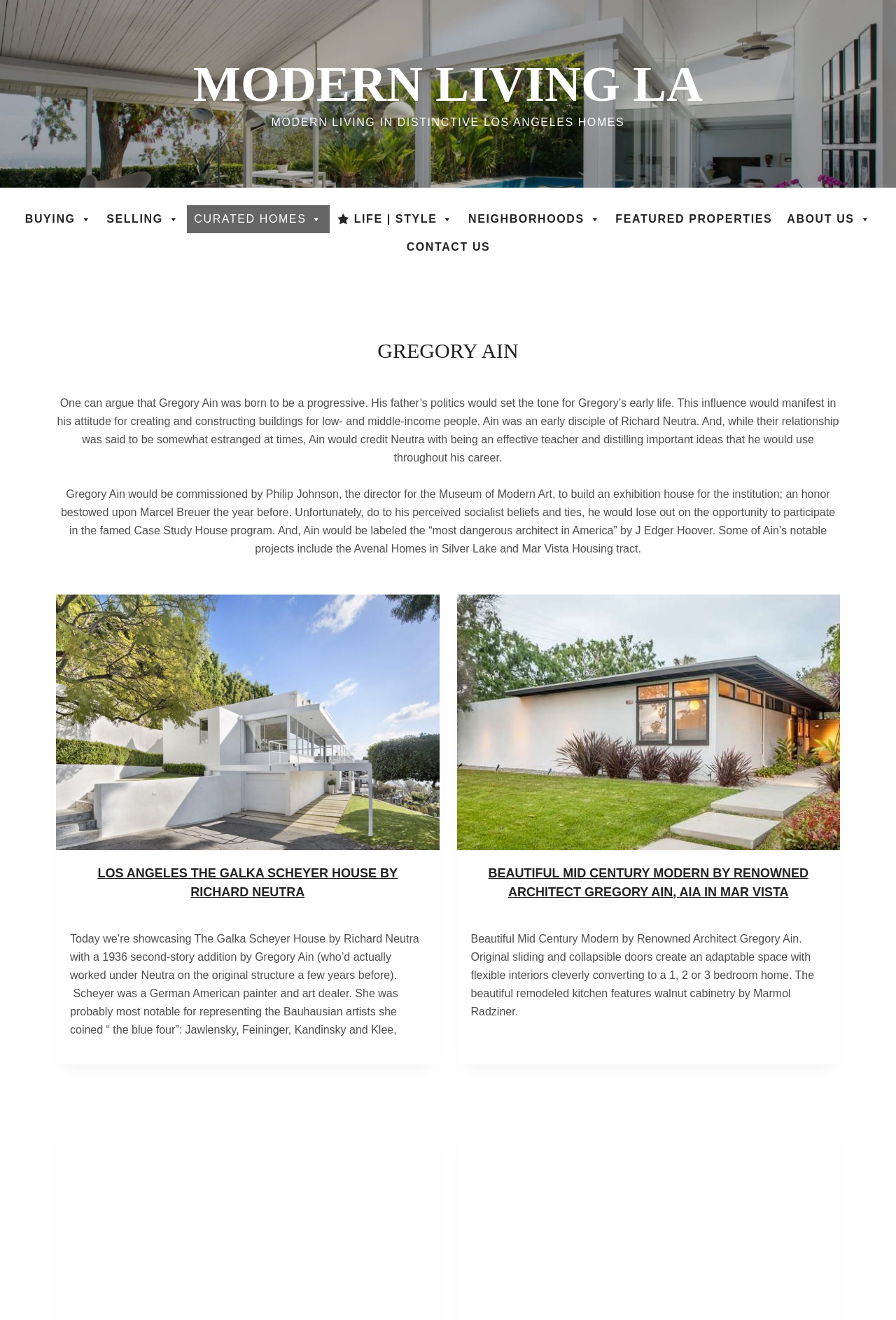Find the bounding box of the UI element described as follows: "SELLING".

[0.111, 0.155, 0.208, 0.177]